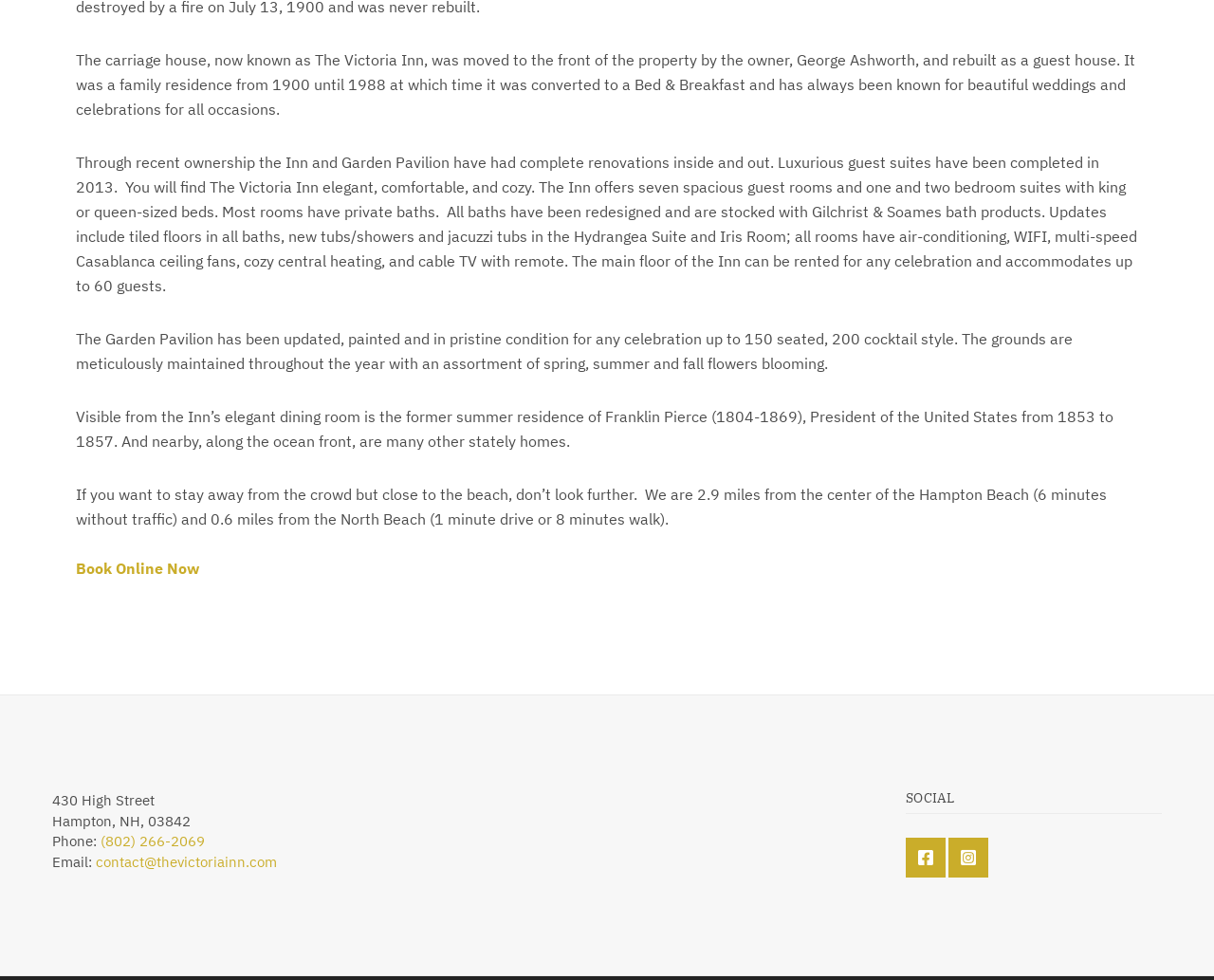What is the name of the inn?
Can you provide an in-depth and detailed response to the question?

I found the answer by reading the text on the webpage, which mentions 'The carriage house, now known as The Victoria Inn...'.